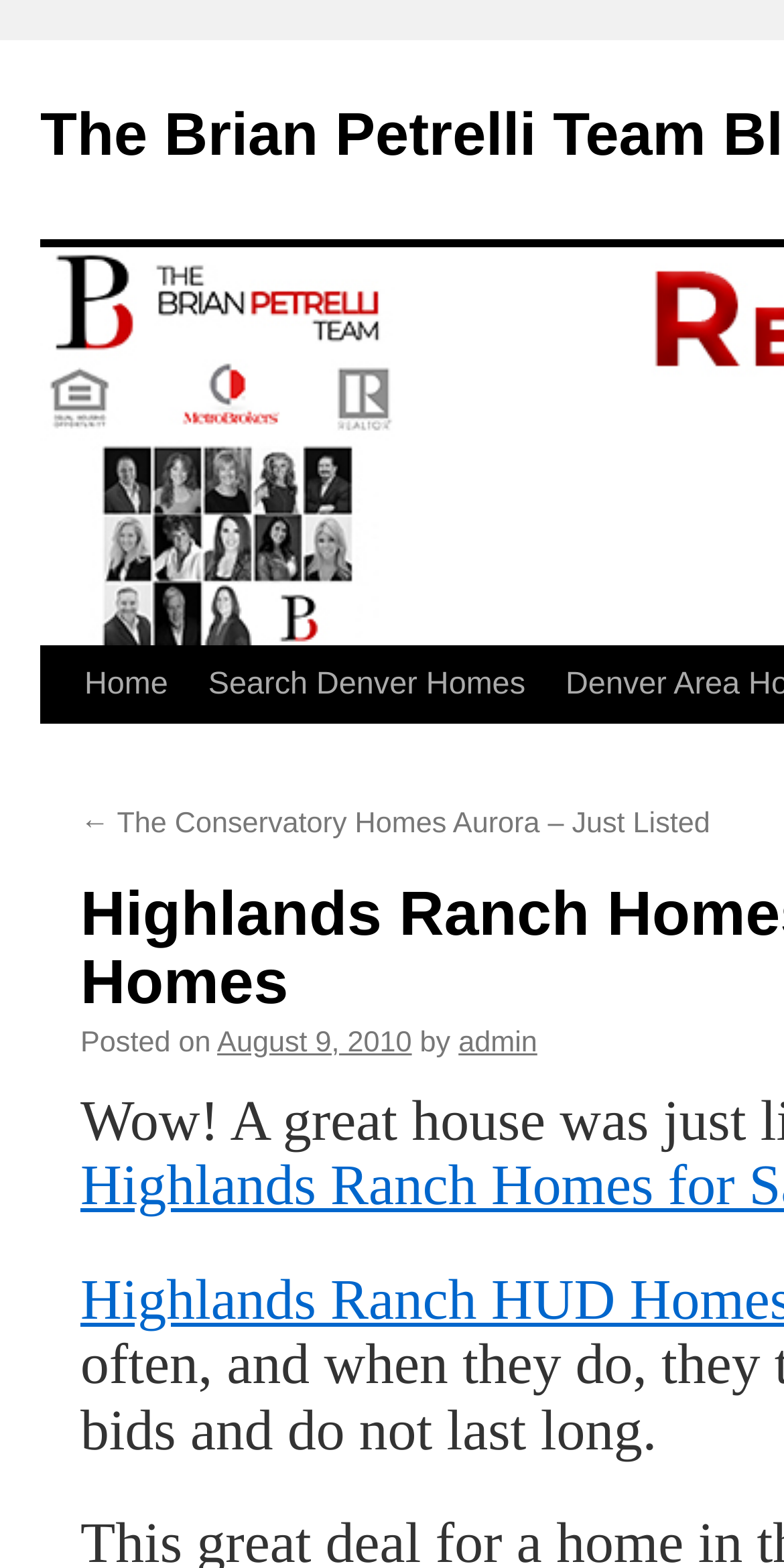Please indicate the bounding box coordinates of the element's region to be clicked to achieve the instruction: "View admin's profile". Provide the coordinates as four float numbers between 0 and 1, i.e., [left, top, right, bottom].

[0.585, 0.655, 0.685, 0.675]